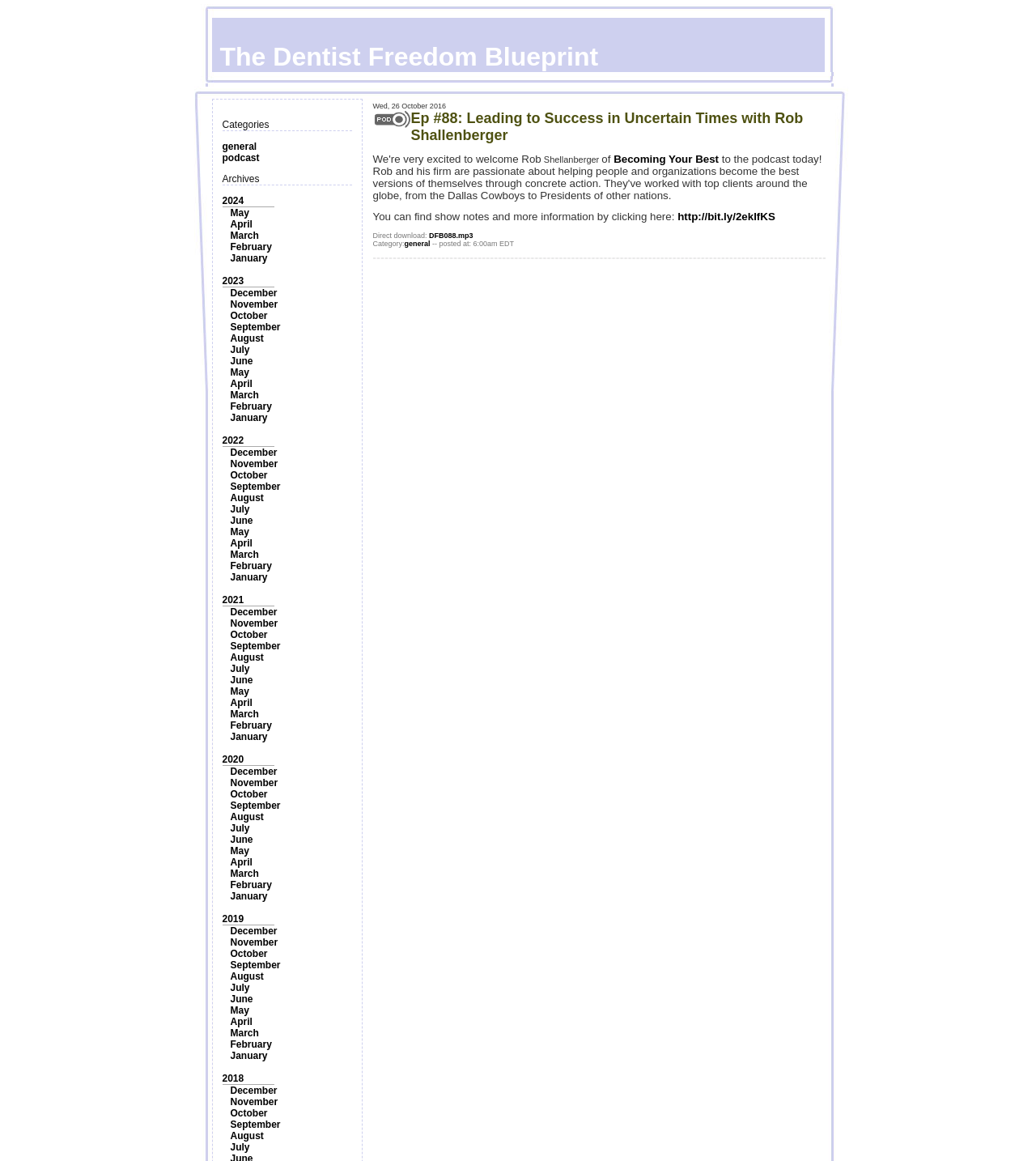Please provide a brief answer to the following inquiry using a single word or phrase:
What is the most recent year of archives?

2024